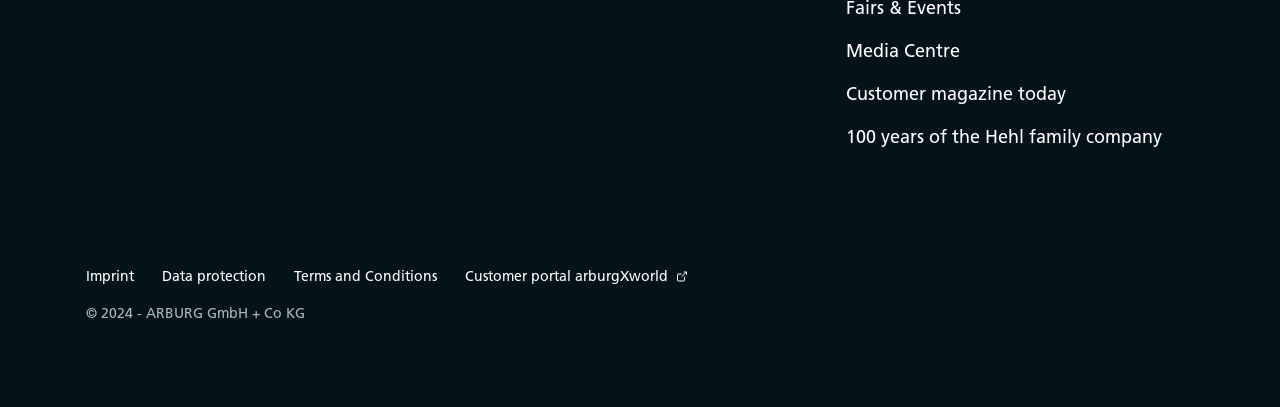Respond to the question below with a single word or phrase:
What is the name of the customer magazine?

Customer magazine today